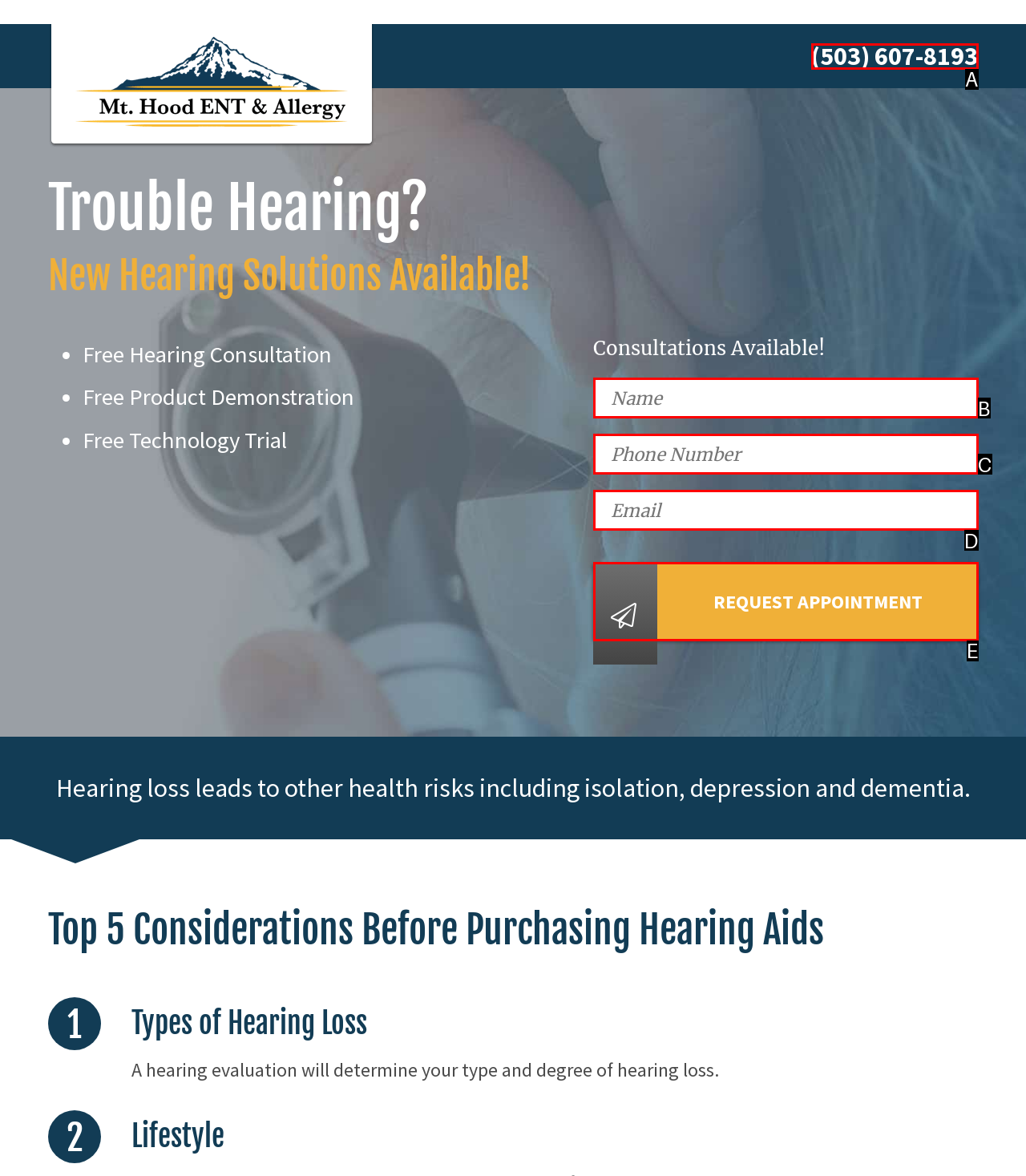From the description: name="Phone" placeholder="Phone Number", identify the option that best matches and reply with the letter of that option directly.

C